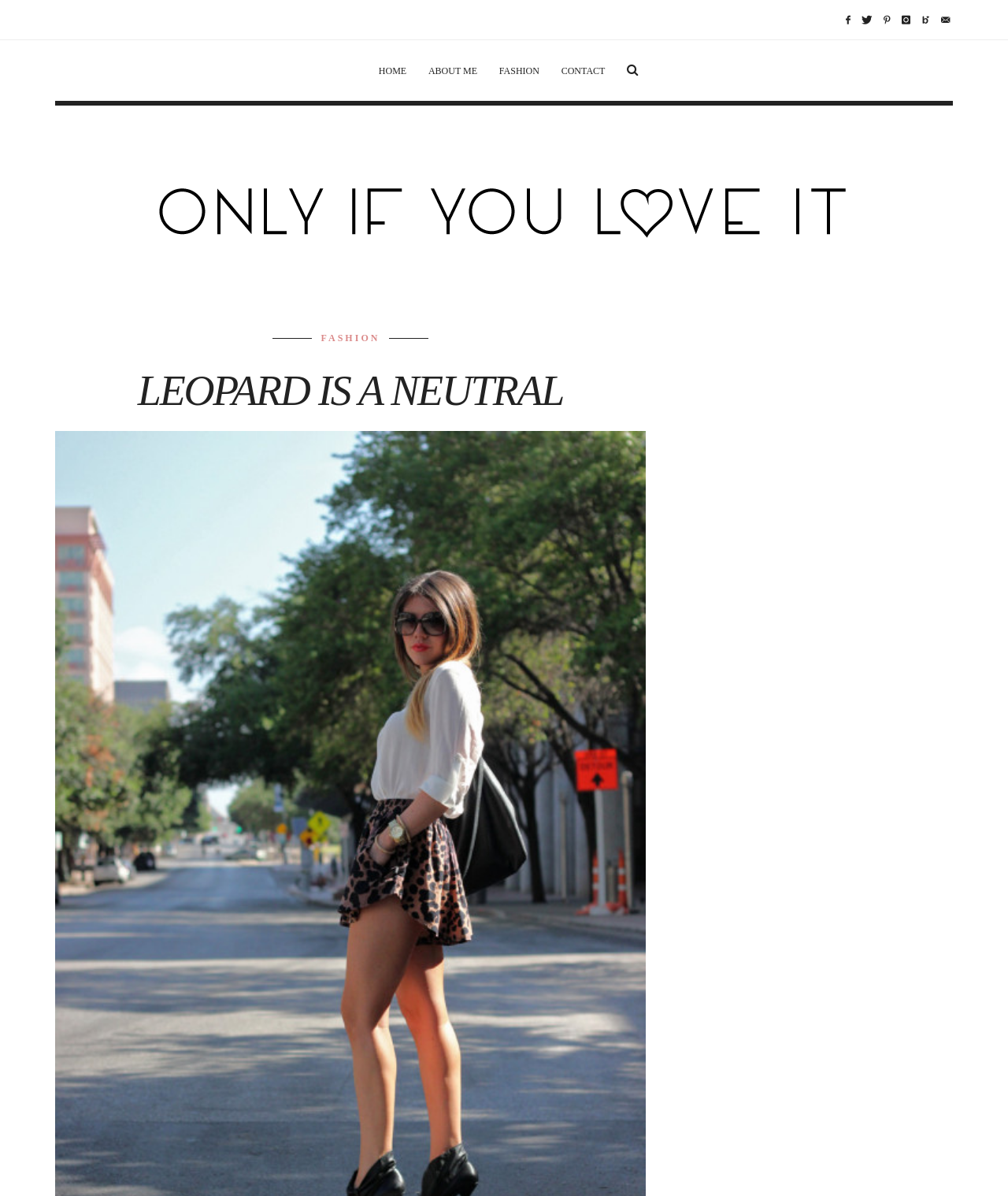Please reply with a single word or brief phrase to the question: 
What is the first navigation link?

HOME